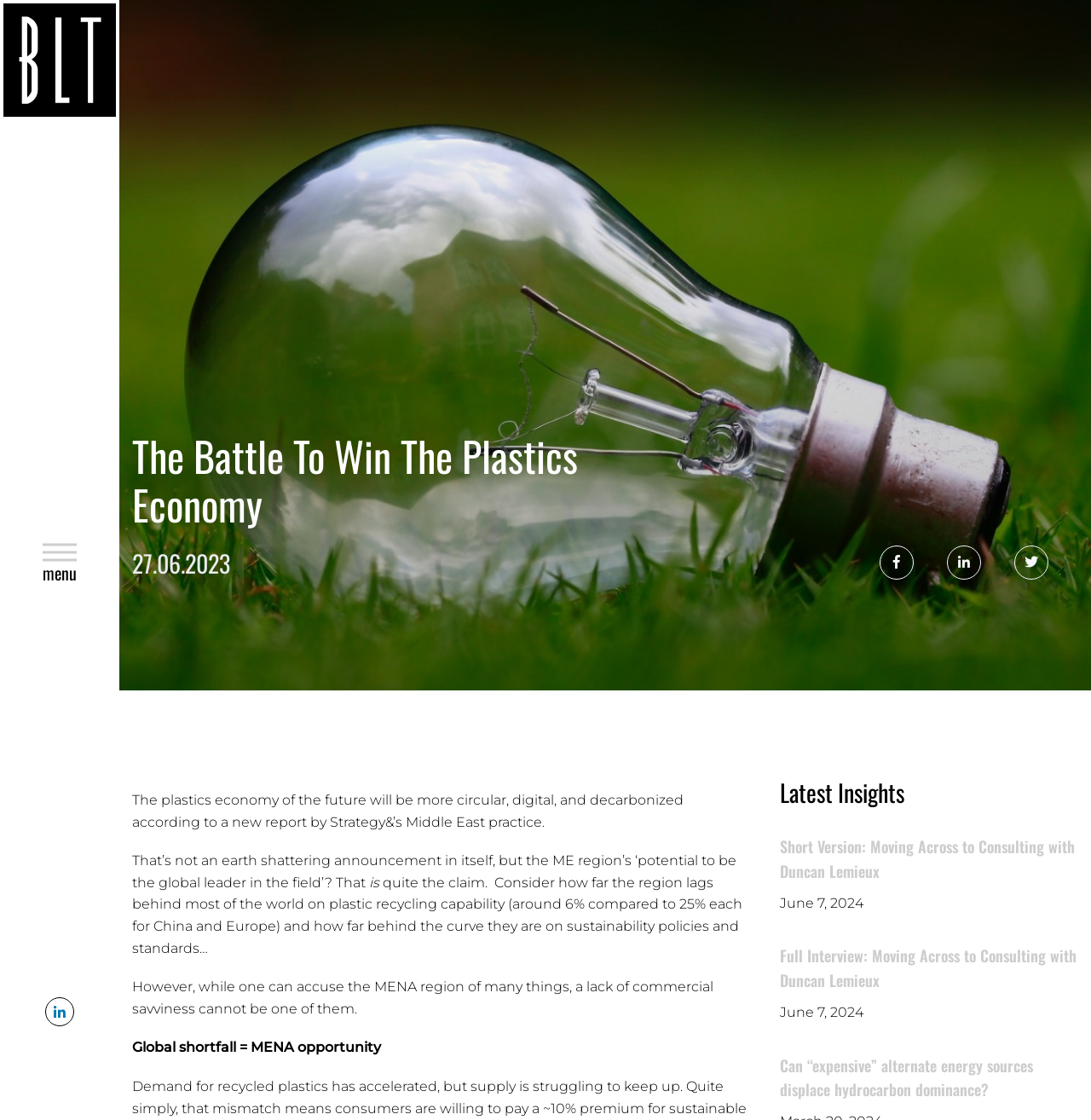Pinpoint the bounding box coordinates of the clickable element to carry out the following instruction: "Check the article published on 27.06.2023."

[0.121, 0.487, 0.211, 0.518]